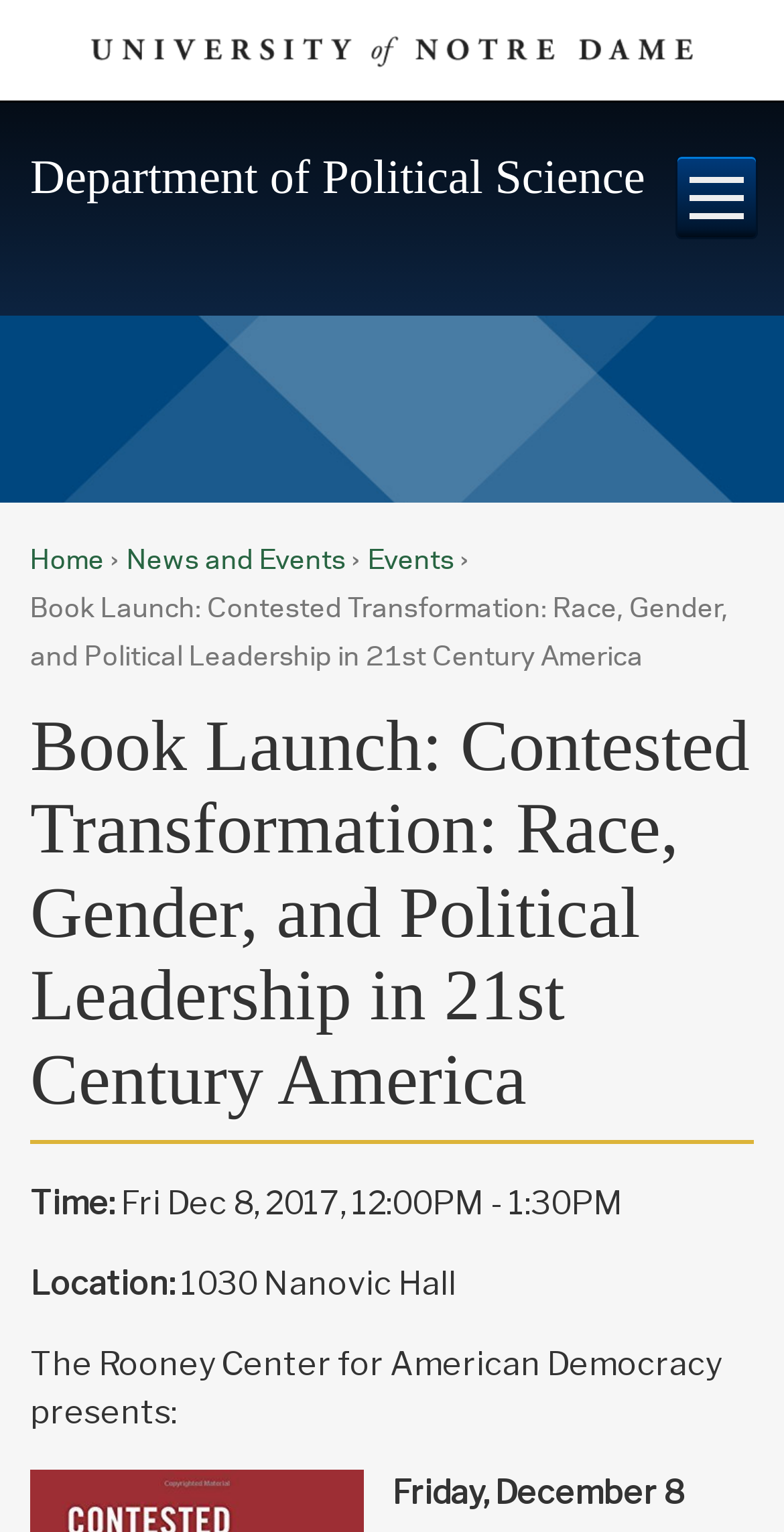Please provide a detailed answer to the question below based on the screenshot: 
What is the name of the department?

I found the answer by looking at the link 'Department of Political Science' which is a child element of the root element, indicating that it is a part of the webpage's title or header.